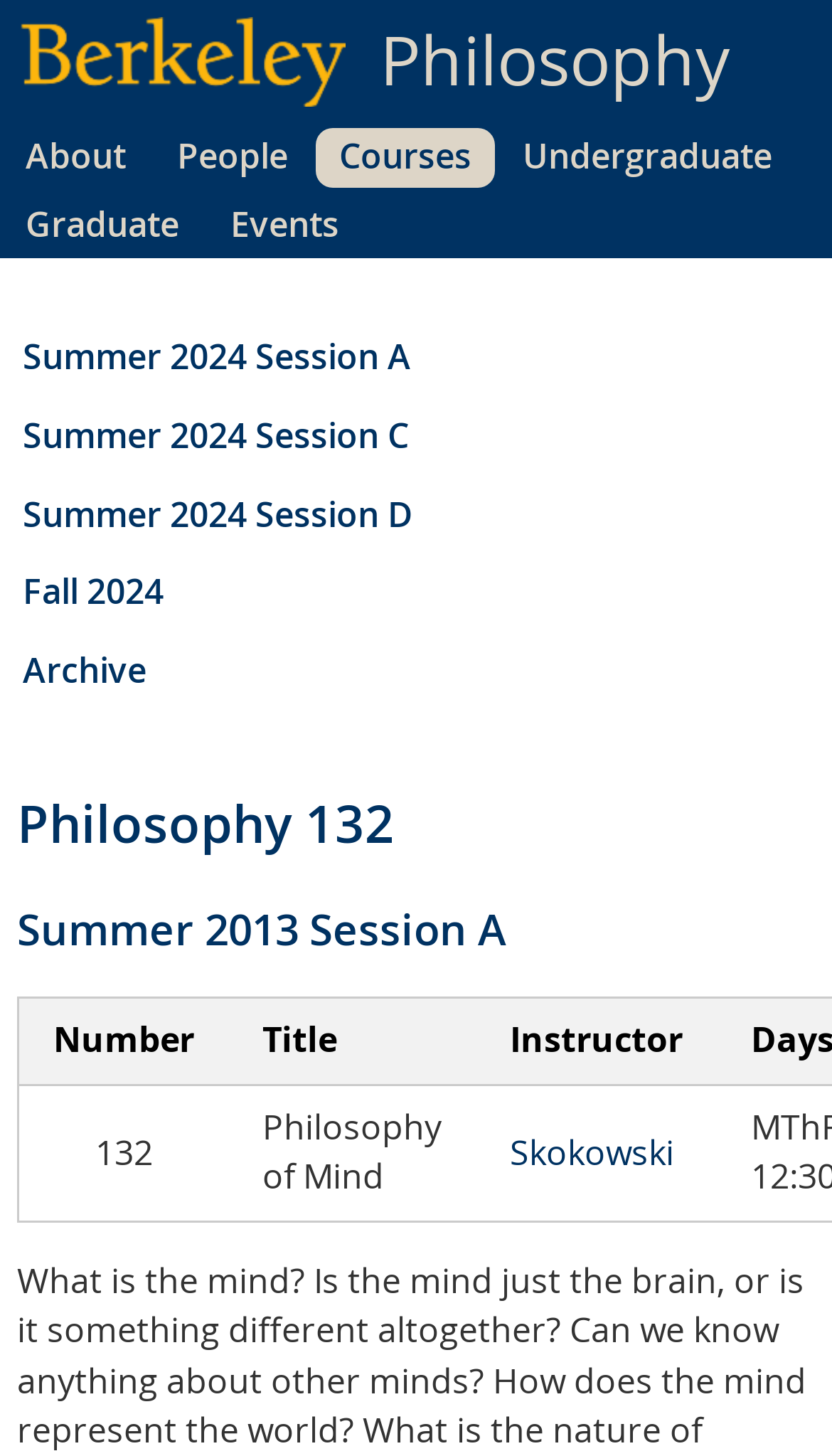Identify the bounding box coordinates for the UI element described as follows: About. Use the format (top-left x, top-left y, bottom-right x, bottom-right y) and ensure all values are floating point numbers between 0 and 1.

[0.01, 0.079, 0.172, 0.135]